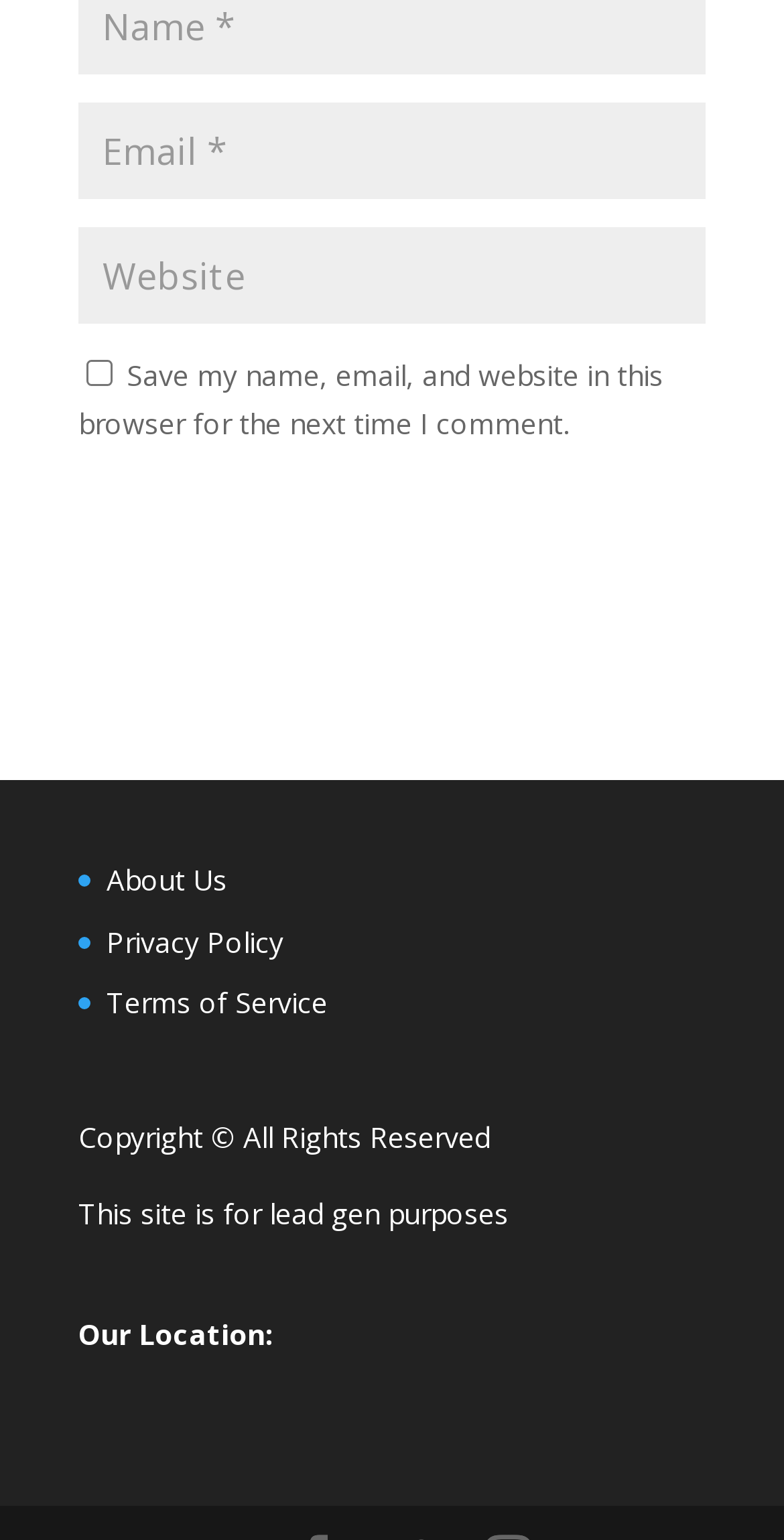How many links are there at the bottom of the page?
Please respond to the question with a detailed and informative answer.

At the bottom of the page, there are three links: 'About Us', 'Privacy Policy', and 'Terms of Service'. These links are likely related to the website's policies and information.